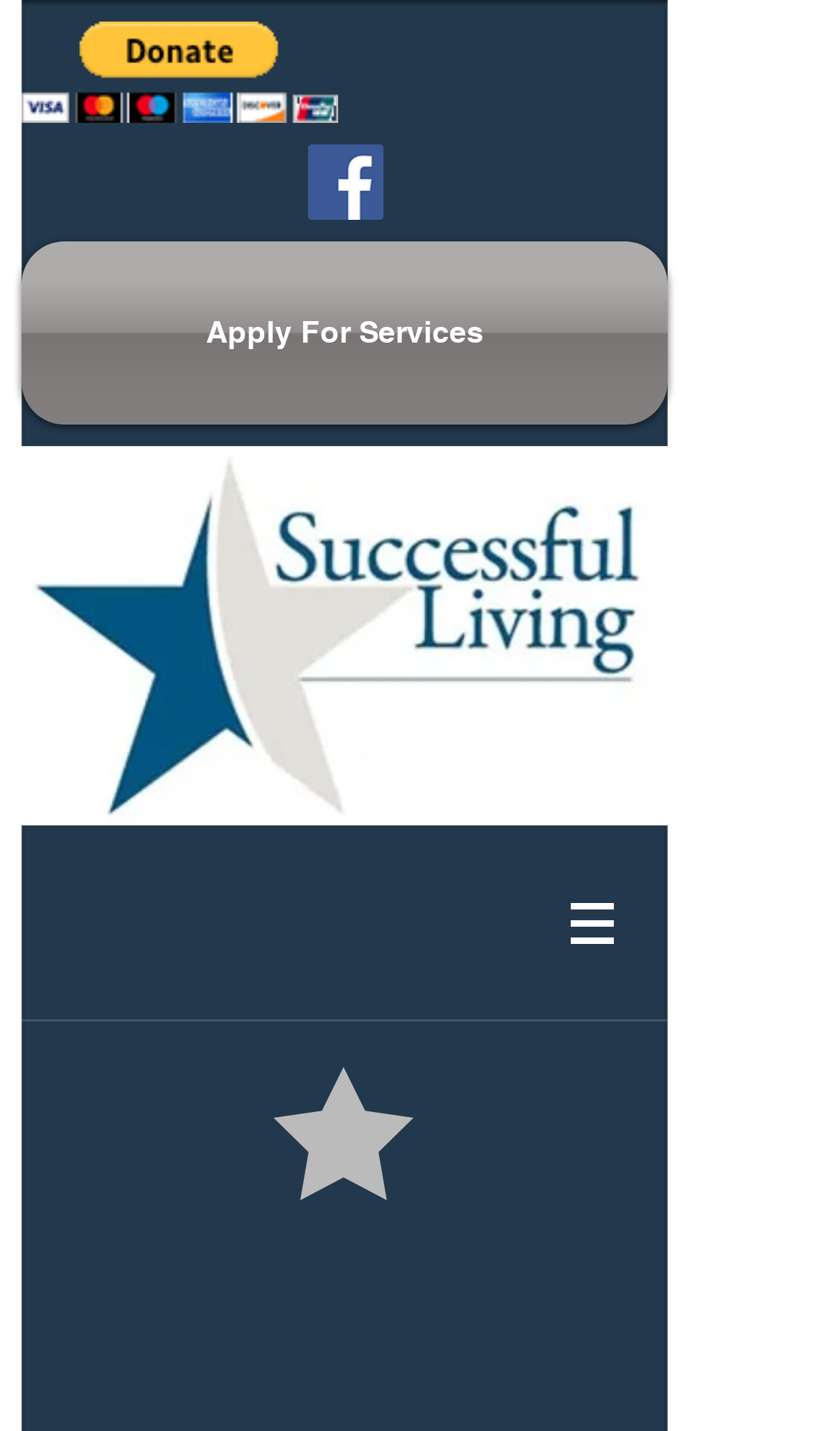Offer an extensive depiction of the webpage and its key elements.

The webpage is about the Agape Café, specifically a breakfast fundraiser event. At the top left, there is a button to "Donate via PayPal". Next to it, on the top right, is a social bar with a Facebook social icon, which is an image. Below the donate button, there is a link to "Apply For Services". 

To the right of the "Apply For Services" link, there is an image of the 'sl_logo.jpg'. At the bottom right, there is a navigation menu labeled "Site", which has a dropdown menu indicated by an image. 

In the middle of the page, there is a prominent section, likely containing the main content, which is not explicitly described in the accessibility tree. The meta description mentions Maja Black, the director of the Agape Café, expressing gratitude for support, but the exact content of this section is not specified.